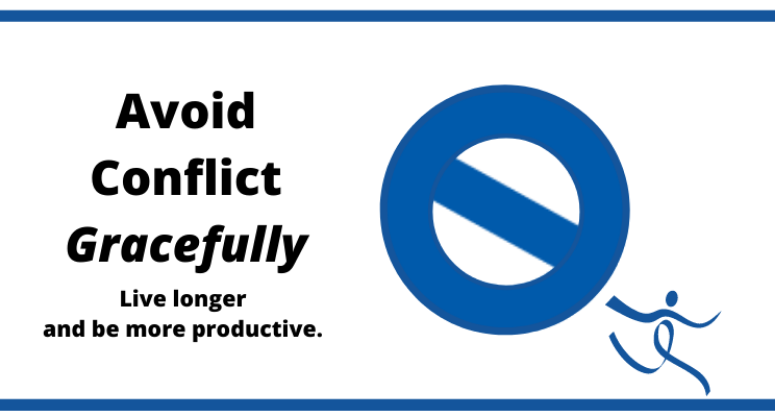Offer a detailed explanation of the image.

The image features a bold, eye-catching graphic with the message "Avoid Conflict Gracefully" prominently displayed in large, black font. Below this primary heading, a subtext reads, "Live longer and be more productive," emphasizing the benefits of conflict avoidance. 

At the center of the image is a circular symbol in a vibrant blue hue, featuring a diagonal line crossing through it, commonly interpreted as a prohibition sign, conveying the idea of avoiding or steering clear of conflict. To the right of this symbol, an abstract figure in blue appears, suggesting movement and dynamism, which symbolizes gracefulness and a proactive approach to managing conflicts.

The overall design is framed with a blue border, enhancing the clarity and aesthetic appeal of the message while encouraging viewers to consider conflict avoidance as a valuable skill for a more organized and fulfilling life.